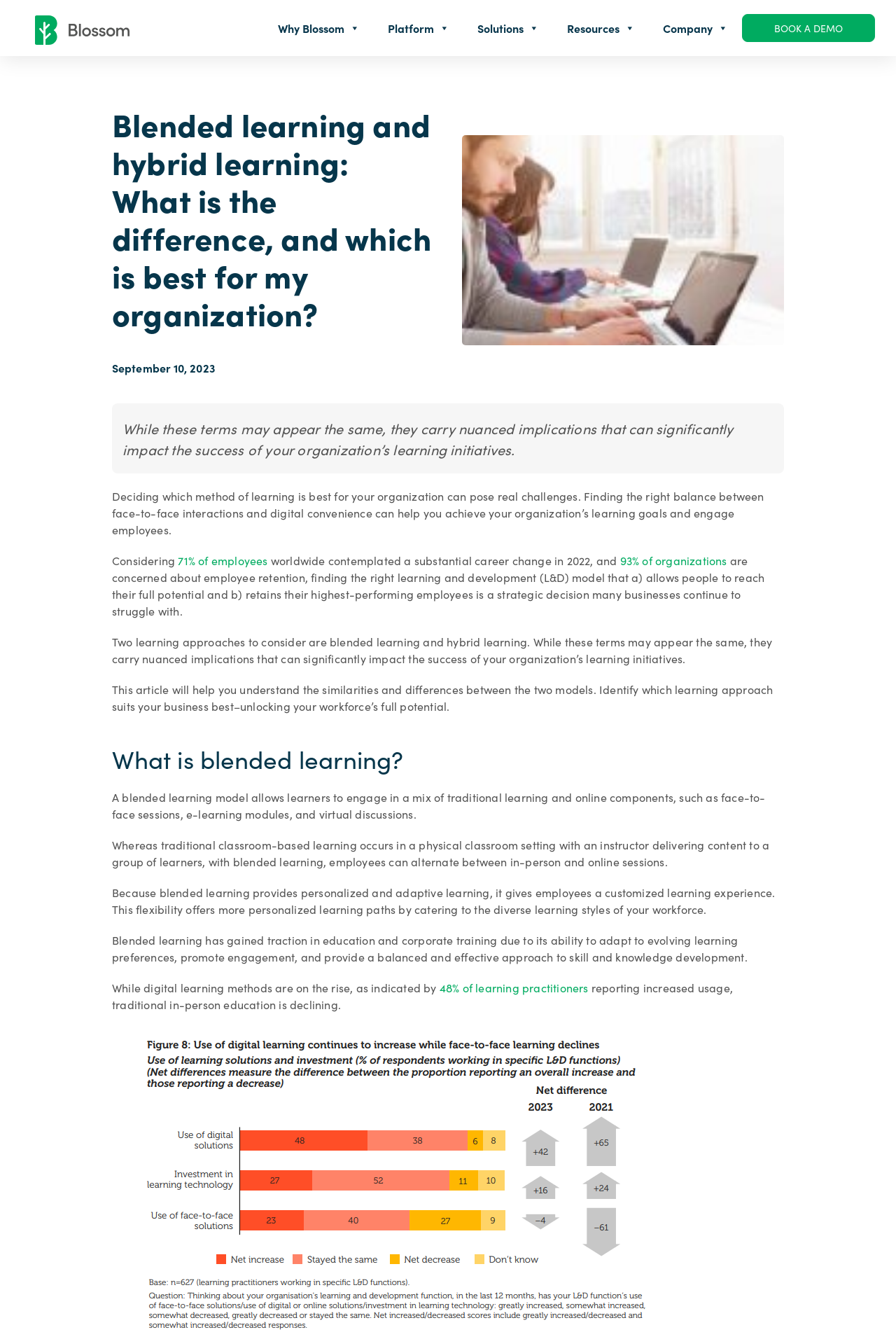Find the bounding box coordinates of the clickable area required to complete the following action: "View 'Resources'".

[0.617, 0.0, 0.724, 0.042]